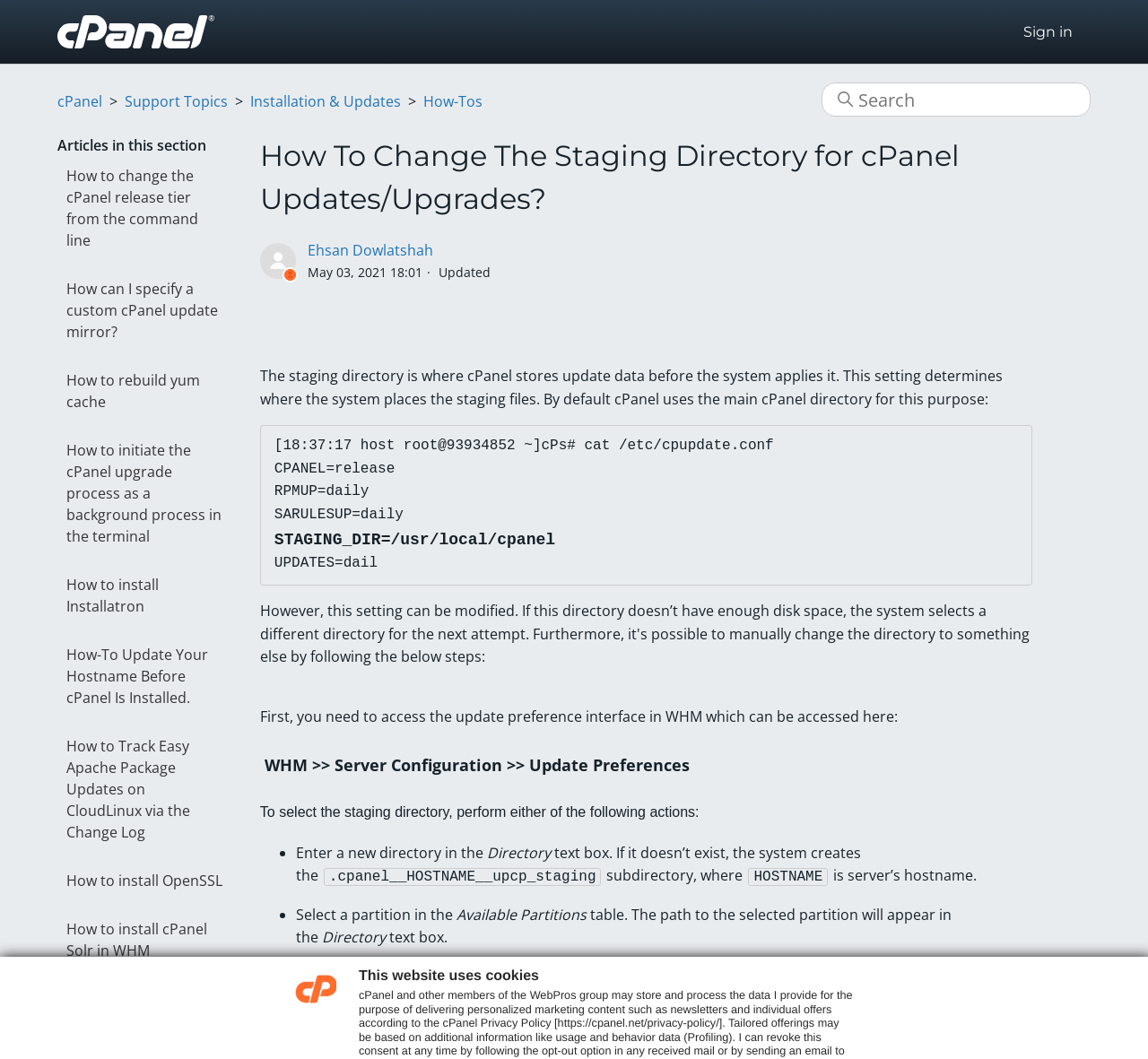Please provide the main heading of the webpage content.

How To Change The Staging Directory for cPanel Updates/Upgrades?